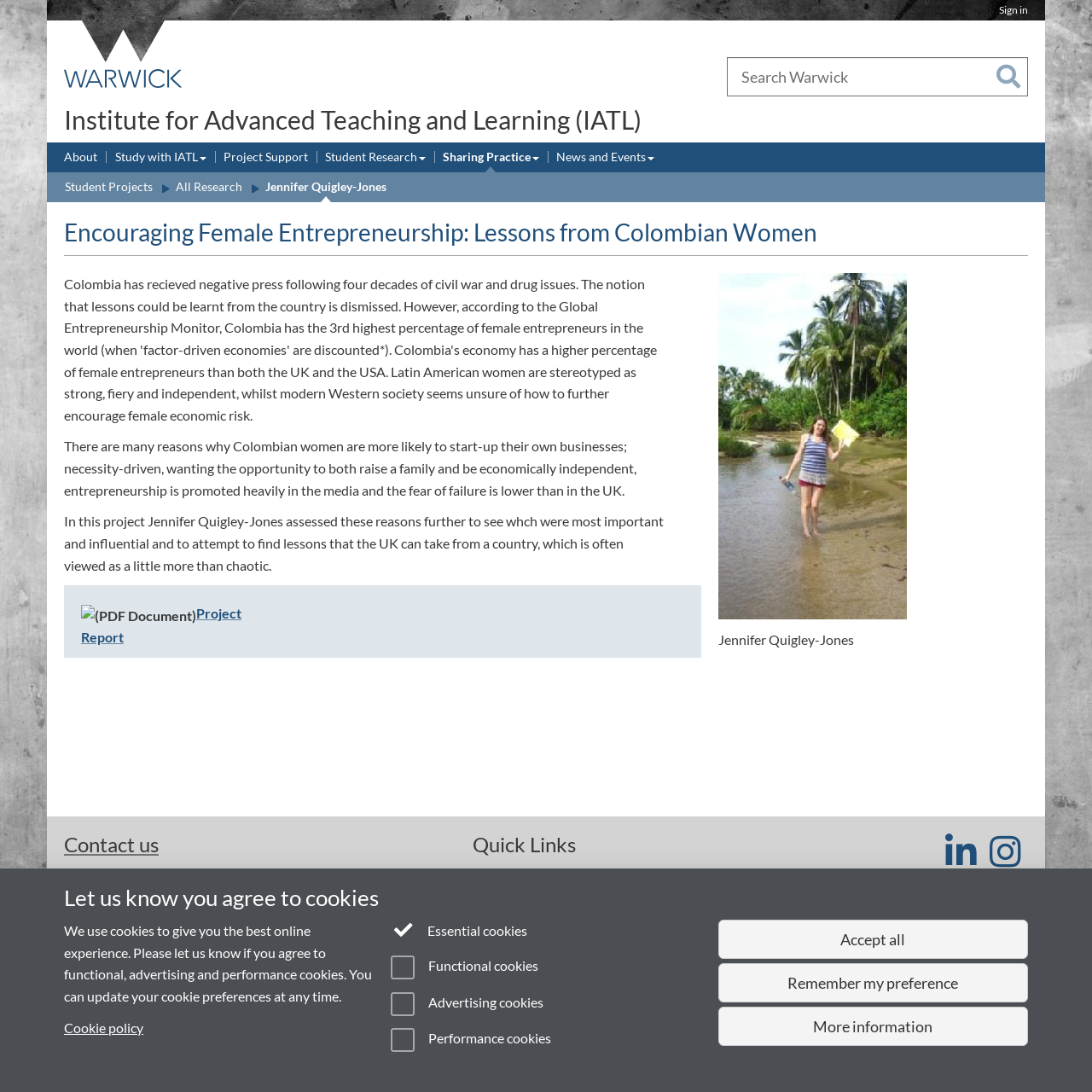Please find and give the text of the main heading on the webpage.

Institute for Advanced Teaching and Learning (IATL)